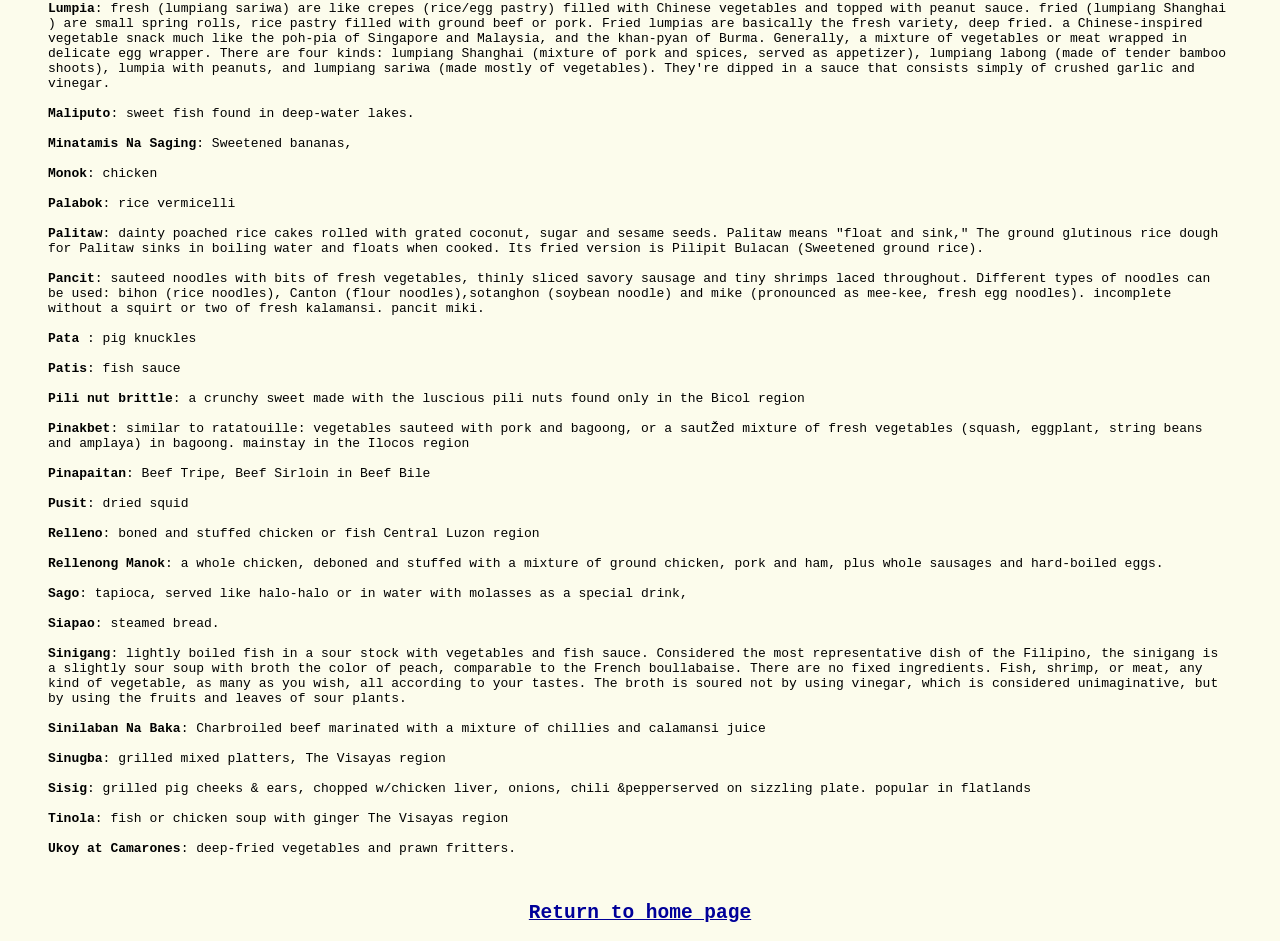What is the purpose of the link at the bottom?
Refer to the screenshot and respond with a concise word or phrase.

Return to home page